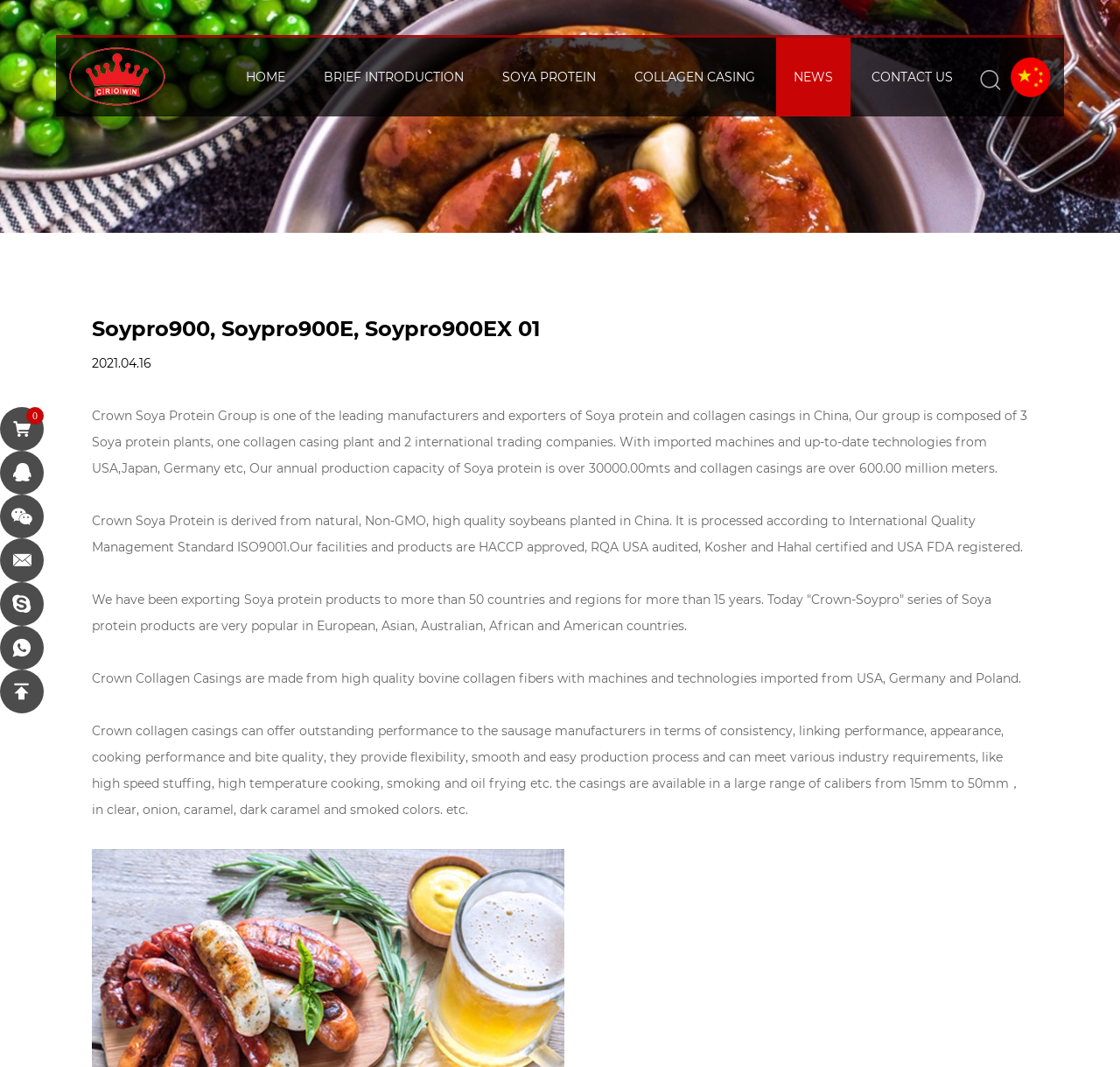Please identify the bounding box coordinates of the clickable area that will allow you to execute the instruction: "Click on the 'CONTACT US' link".

[0.762, 0.035, 0.866, 0.109]